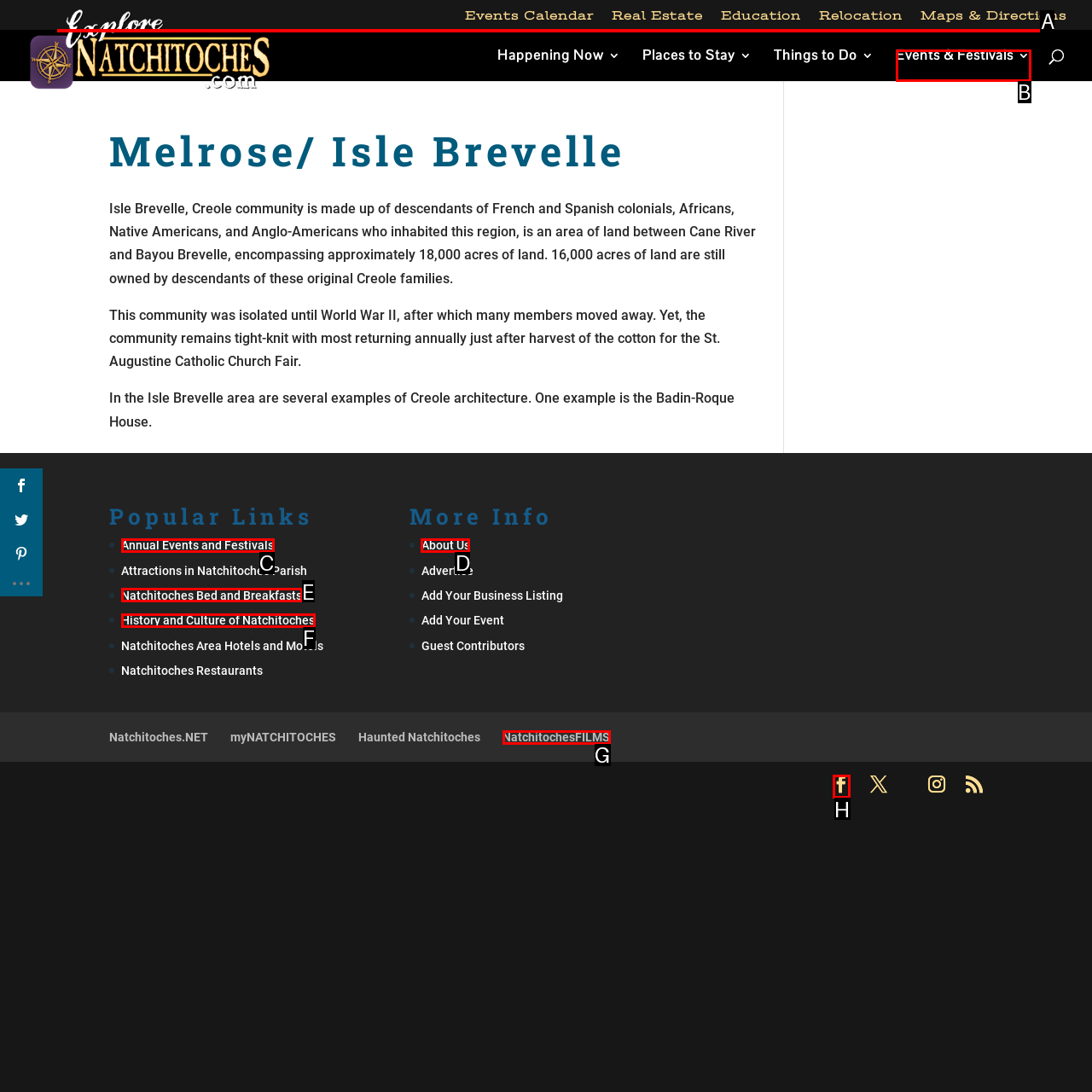Identify the correct letter of the UI element to click for this task: Search for something
Respond with the letter from the listed options.

A